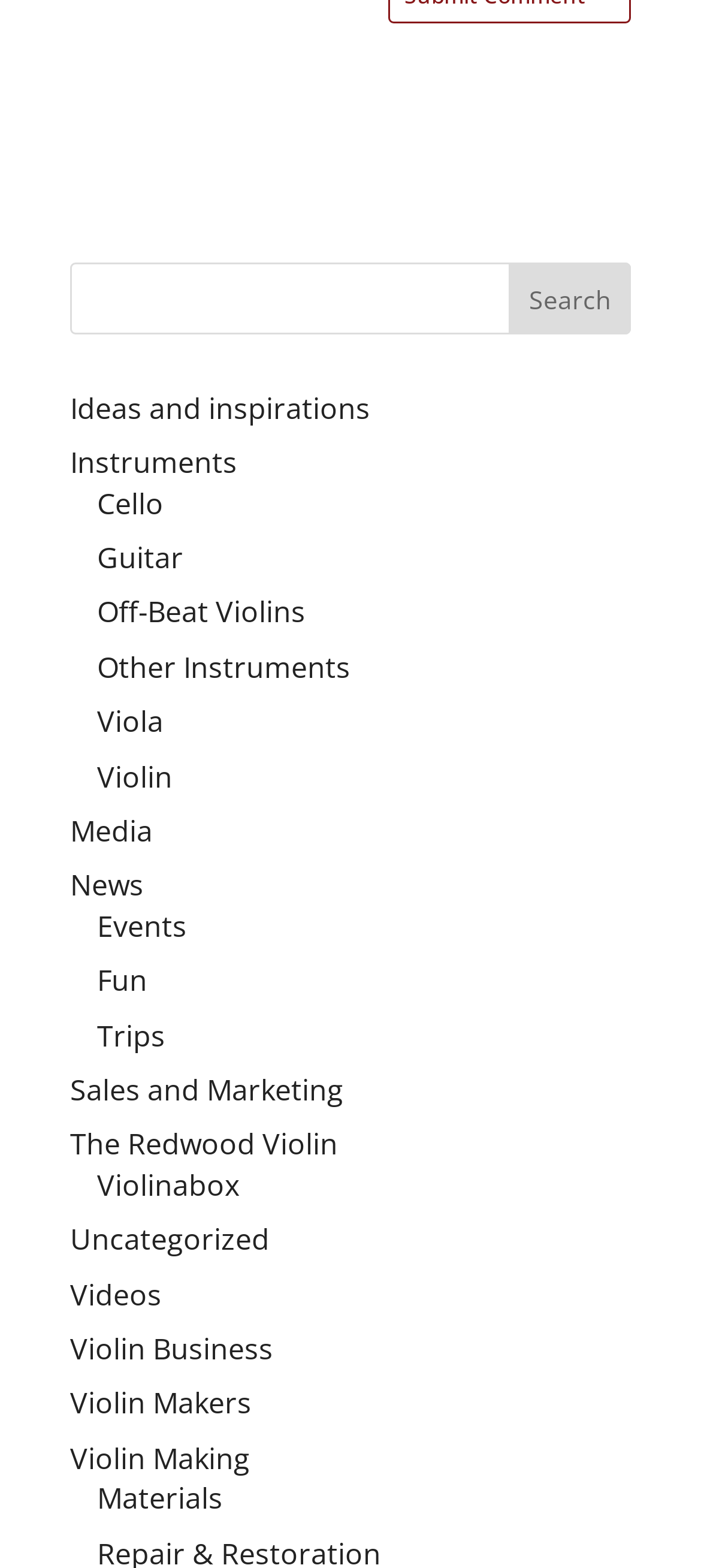Identify the bounding box coordinates of the clickable region required to complete the instruction: "visit the Redwood Violin page". The coordinates should be given as four float numbers within the range of 0 and 1, i.e., [left, top, right, bottom].

[0.1, 0.717, 0.482, 0.742]